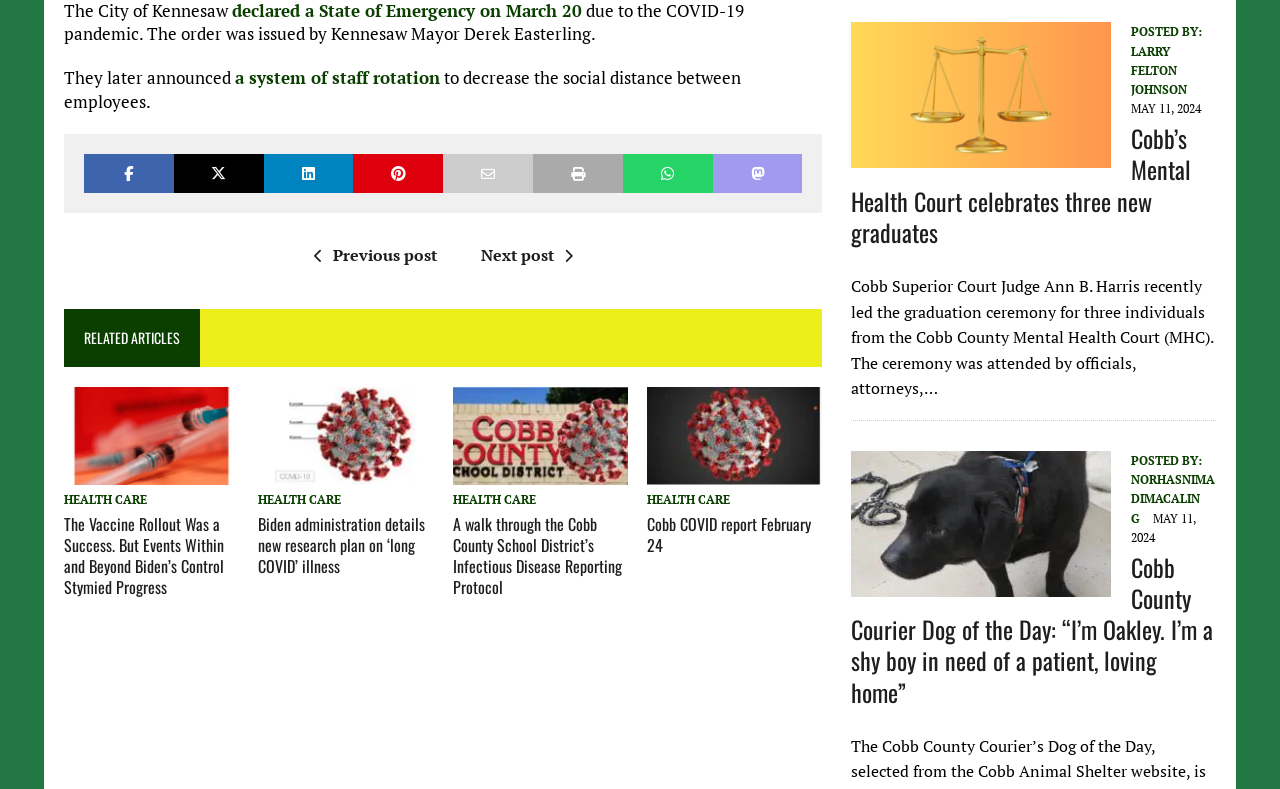What is the name of the judge who led the graduation ceremony?
Please respond to the question with a detailed and well-explained answer.

I found the text 'Cobb Superior Court Judge Ann B. Harris recently led the graduation ceremony...' in one of the articles. This text indicates that the name of the judge who led the graduation ceremony is Ann B. Harris.